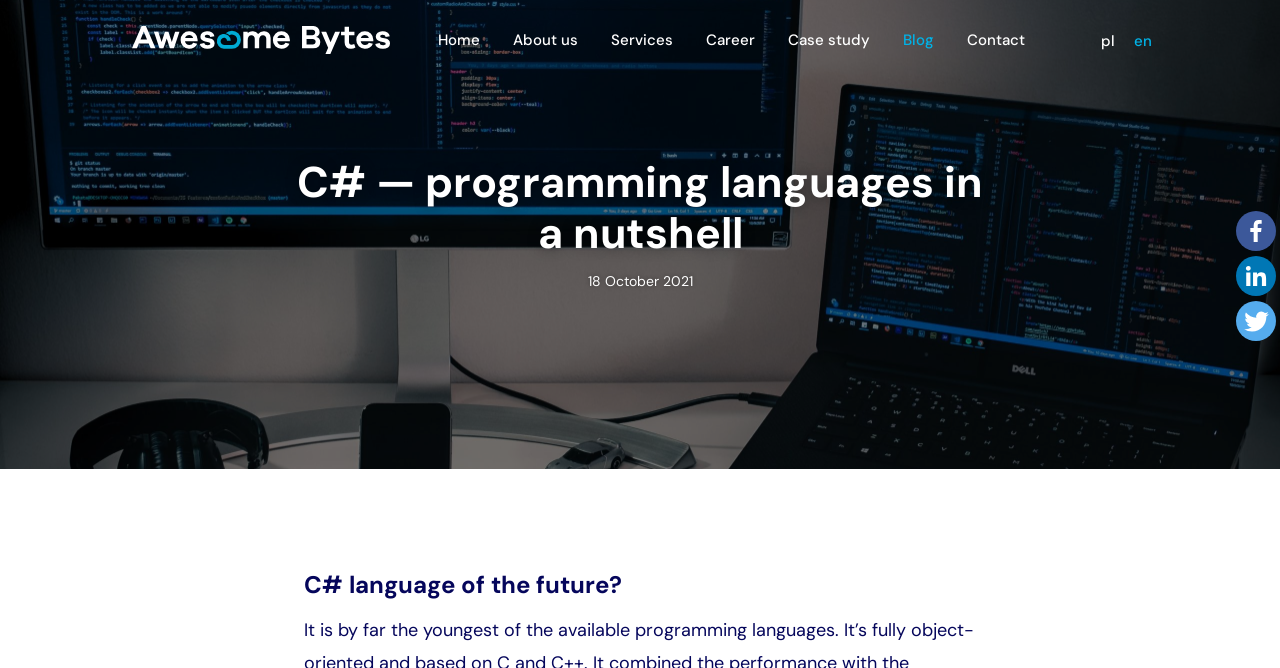How many language options are available?
From the screenshot, provide a brief answer in one word or phrase.

2